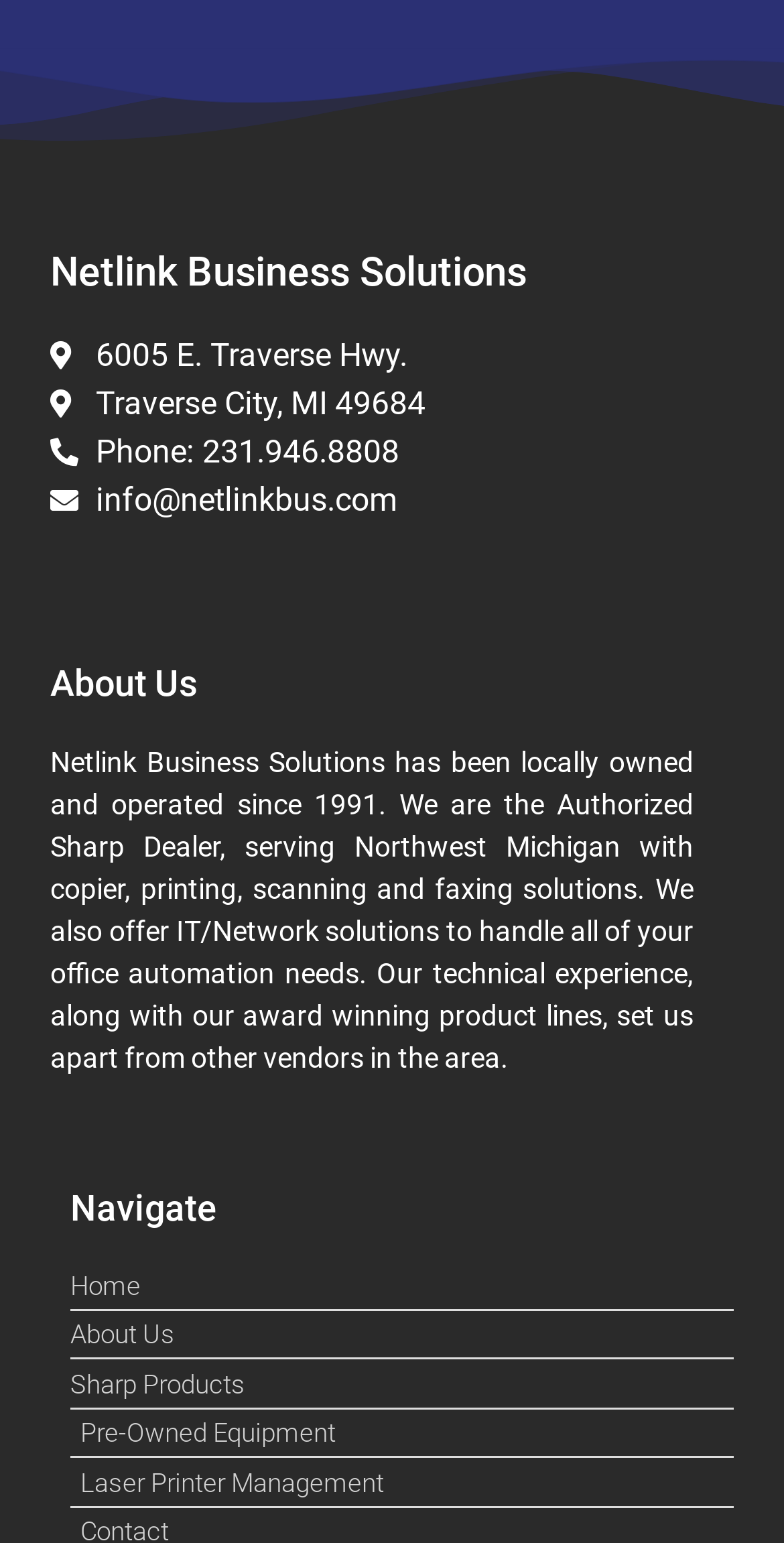Please identify the coordinates of the bounding box for the clickable region that will accomplish this instruction: "visit the home page".

[0.09, 0.82, 0.936, 0.846]